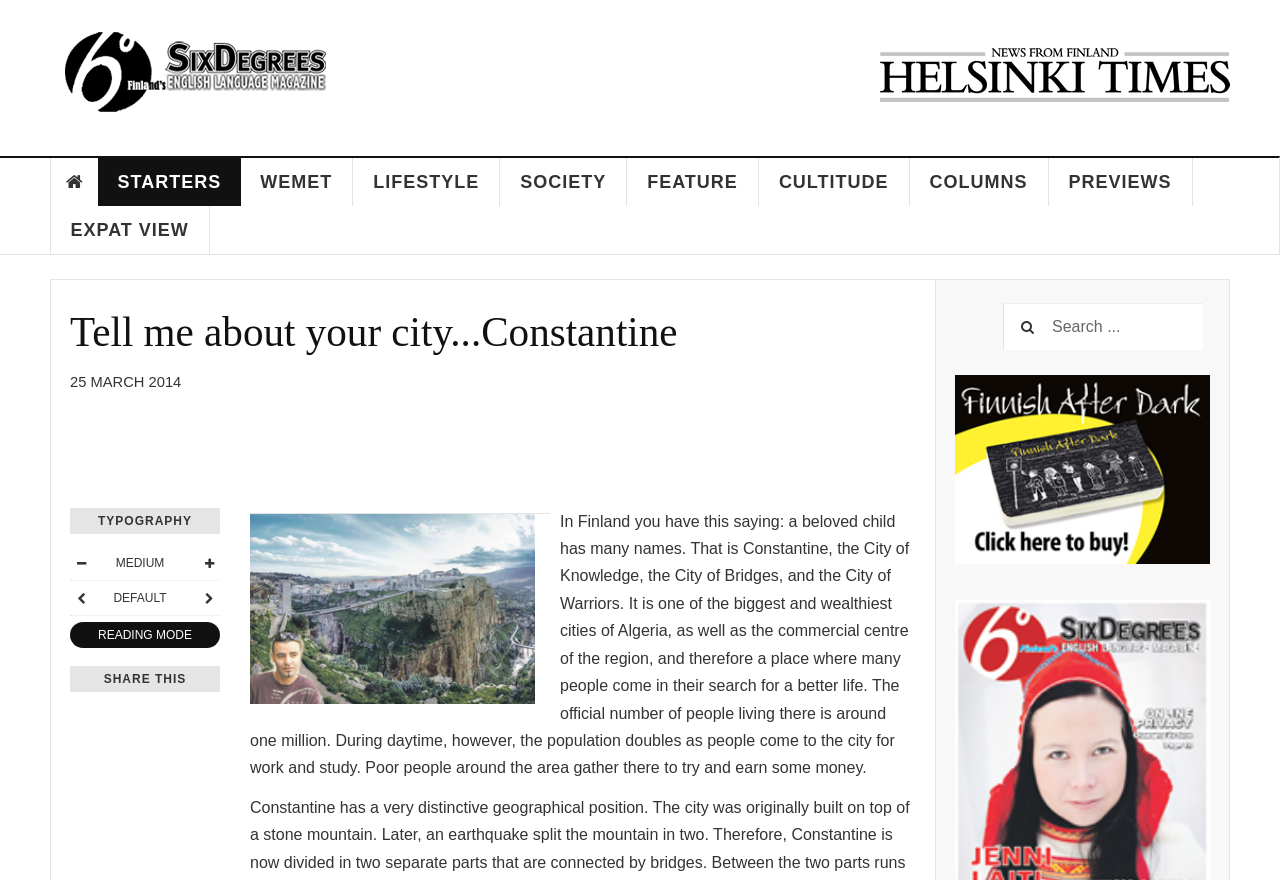Explain in detail what is displayed on the webpage.

This webpage is about Constantine, a city in Algeria. At the top, there is a navigation menu with 10 links, including "HOME", "STARTERS", "WEMET", and others, aligned horizontally across the page. Below the navigation menu, there is a header section with a heading that reads "Tell me about your city...Constantine" and a link with the same text.

On the left side of the page, there is a section with a heading "TYPOGRAPHY" and several links with font-related icons. Below this section, there is a "SHARE THIS" heading and a table with a social media sharing icon.

The main content of the page is a paragraph of text that describes Constantine as a city of knowledge, bridges, and warriors, with a population of around one million people. The text also mentions that the city is a commercial center and a place where people come to search for a better life.

On the right side of the page, there is a search box with a placeholder text "Search...". Below the search box, there is a link "After-dark" with a corresponding image.

There are several images on the page, including the "SixDegrees" logo at the top, a social media sharing icon, and the "After-dark" image. Overall, the page has a clean layout with a focus on the main content about Constantine.